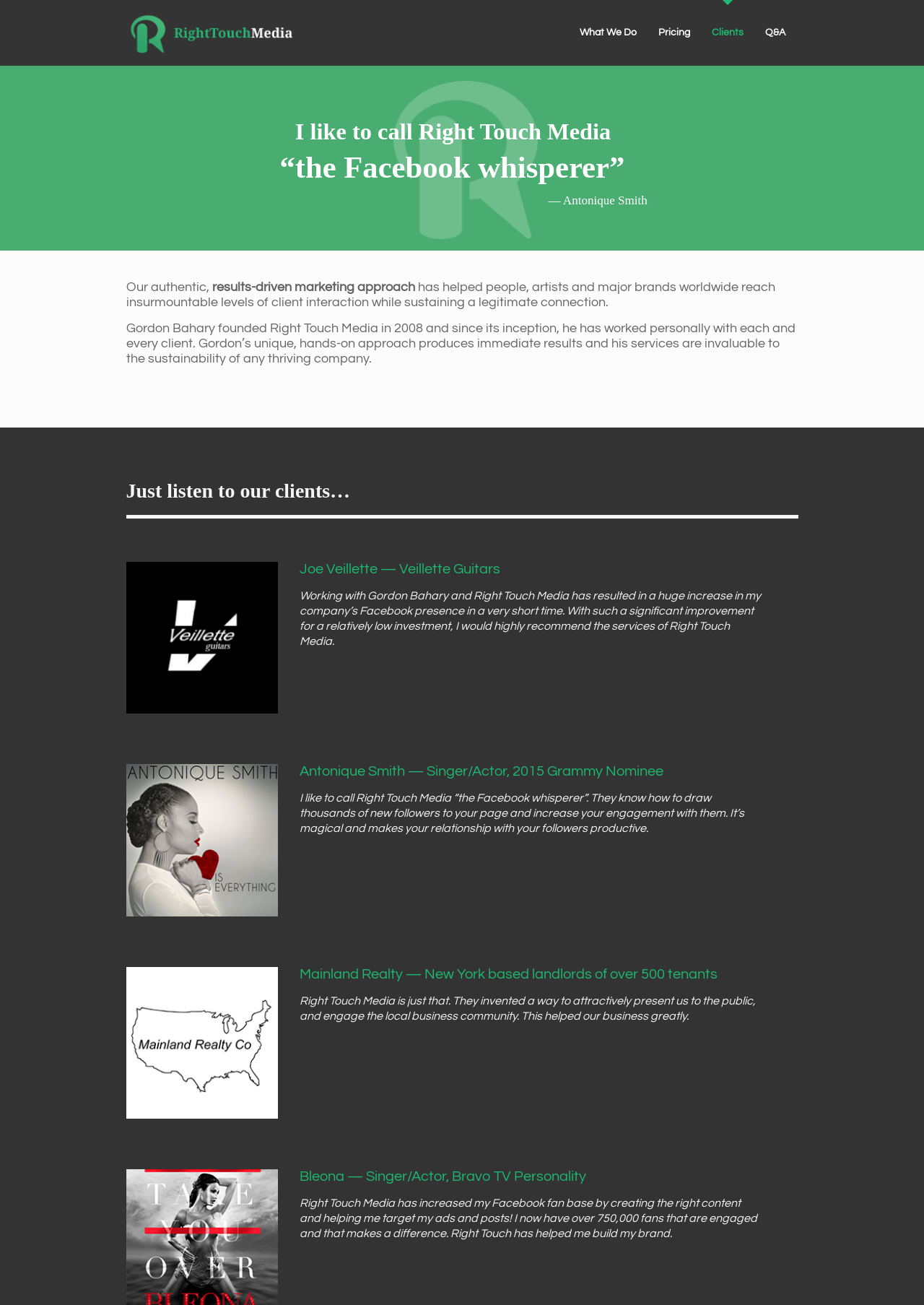Write a detailed summary of the webpage.

The webpage is about Right Touch Media, a marketing company. At the top left, there is a logo of Right Touch Media, which is an image. Next to the logo, there are four links: "What We Do", "Pricing", "Clients", and "Q&A", which are aligned horizontally.

Below the links, there are three headings that introduce the company. The first heading says "I like to call Right Touch Media", the second heading says "“the Facebook whisperer”", and the third heading says "— Antonique Smith". 

Following the headings, there are four paragraphs of text that describe the company's marketing approach and its benefits. The text is divided into four sections, each with a heading that says "Our authentic...", "results-driven marketing approach", "has helped people, artists and major brands worldwide...", and "Gordon Bahary founded Right Touch Media in 2008...".

Below the text, there is a heading that says "Just listen to our clients…". This section features four client testimonials, each with an image, a client's name, and a quote. The clients are Joe Veillette from Veillette Guitars, Antonique Smith, Mainland Realty, and Bleona. The images are positioned to the left of the client's name and quote. The quotes describe the benefits of working with Right Touch Media, such as increasing Facebook presence and engagement.